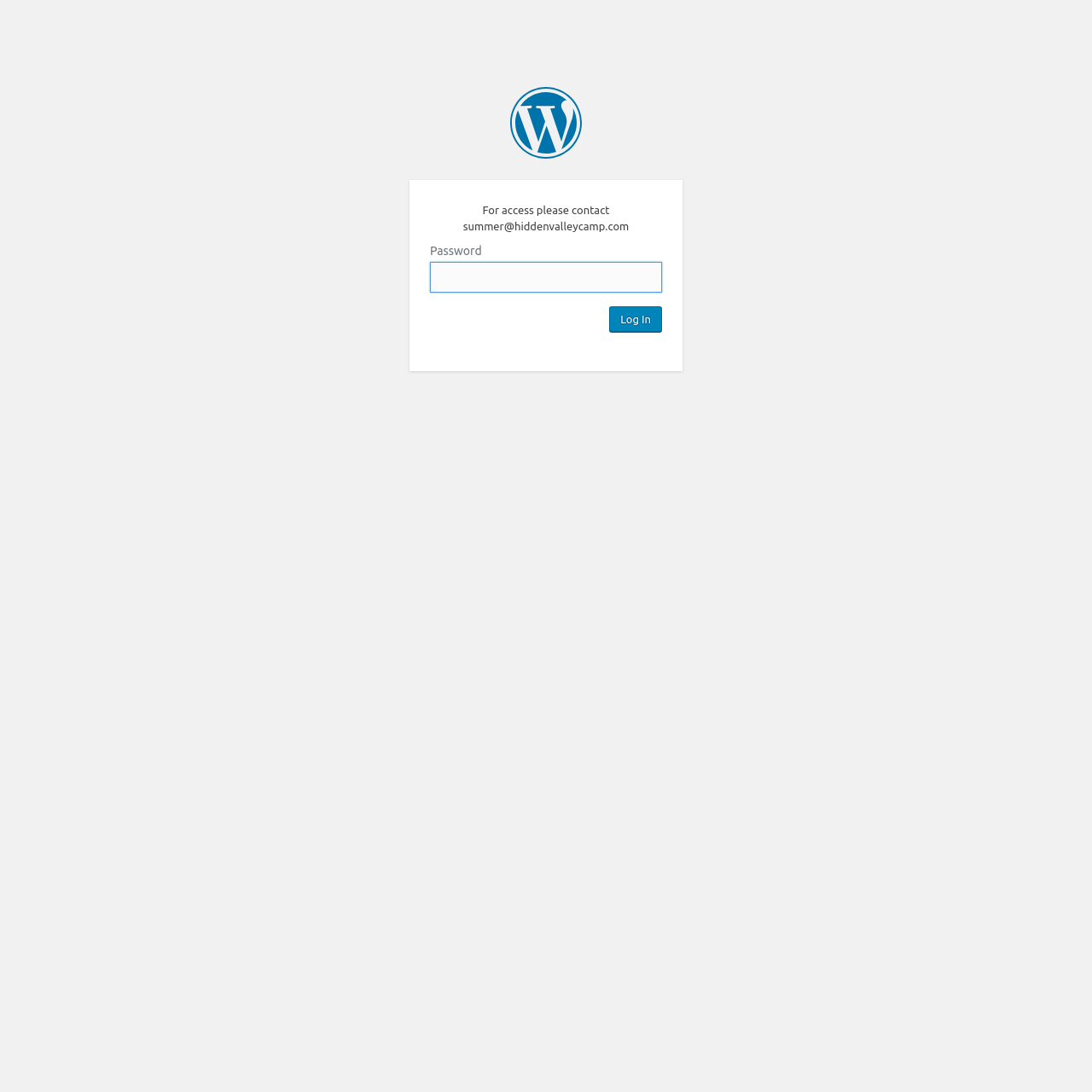Provide the bounding box coordinates of the HTML element this sentence describes: "name="wp-submit" value="Log In"". The bounding box coordinates consist of four float numbers between 0 and 1, i.e., [left, top, right, bottom].

[0.558, 0.28, 0.606, 0.304]